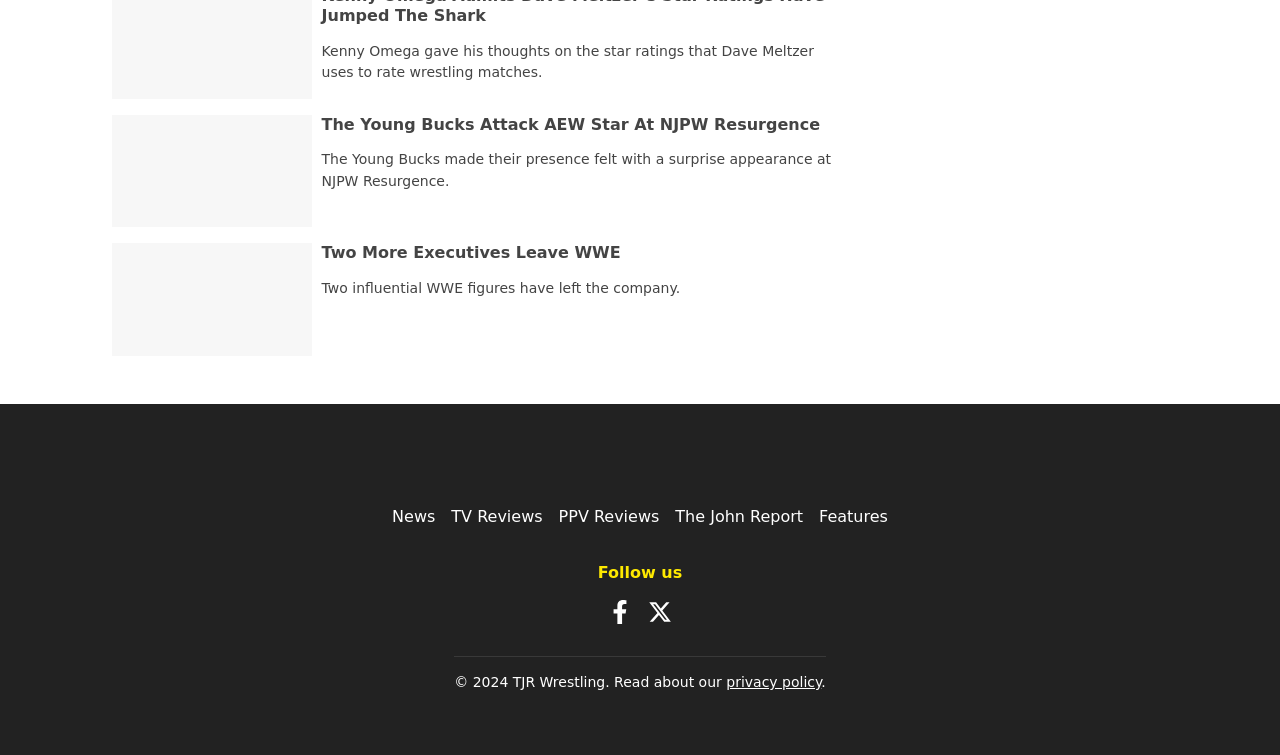Give a short answer to this question using one word or a phrase:
What is the topic of the first news article?

Kenny Omega